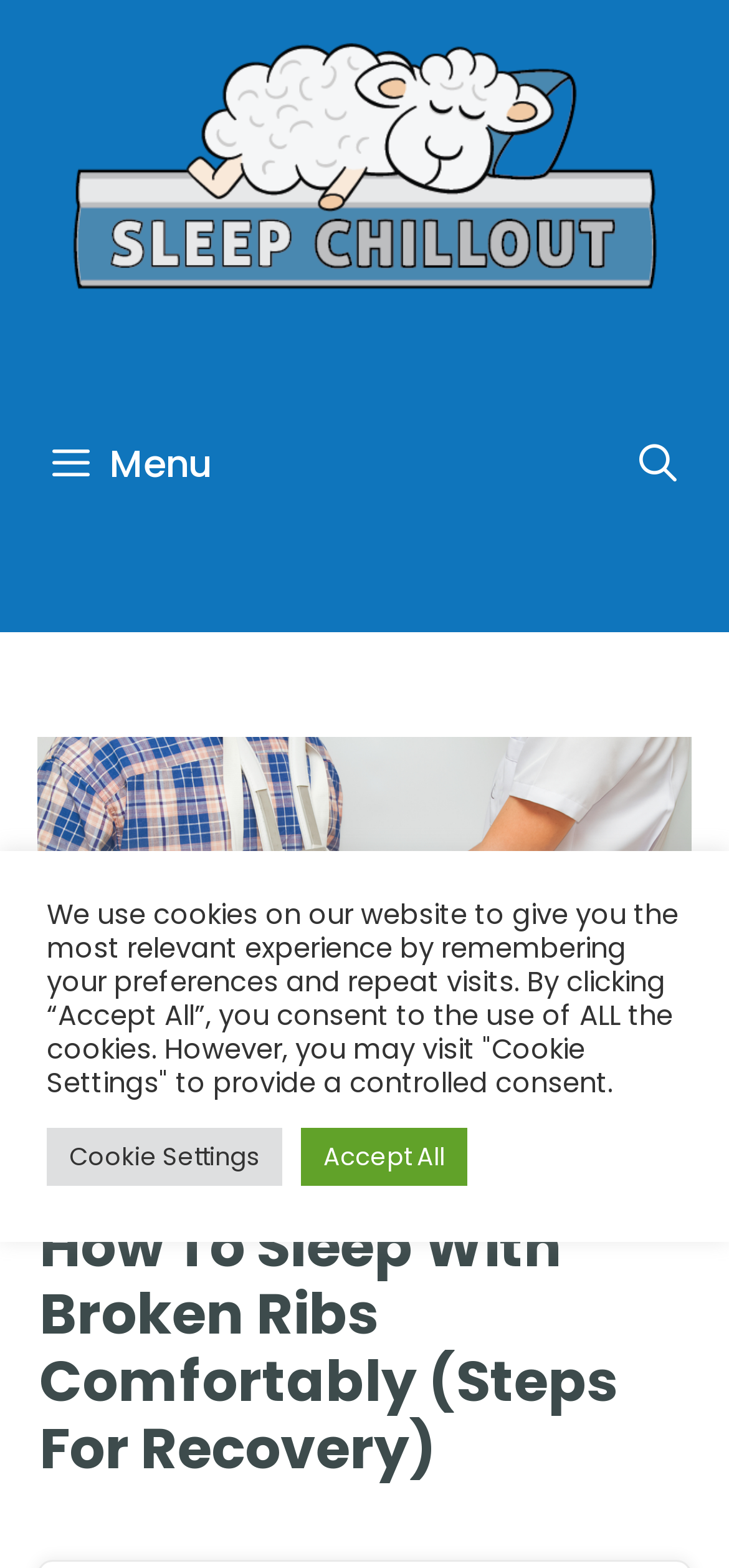With reference to the screenshot, provide a detailed response to the question below:
What is the name of the website?

The name of the website can be found in the banner section at the top of the webpage, which contains a link with the text 'Sleep Chillout' and an image with the same name.